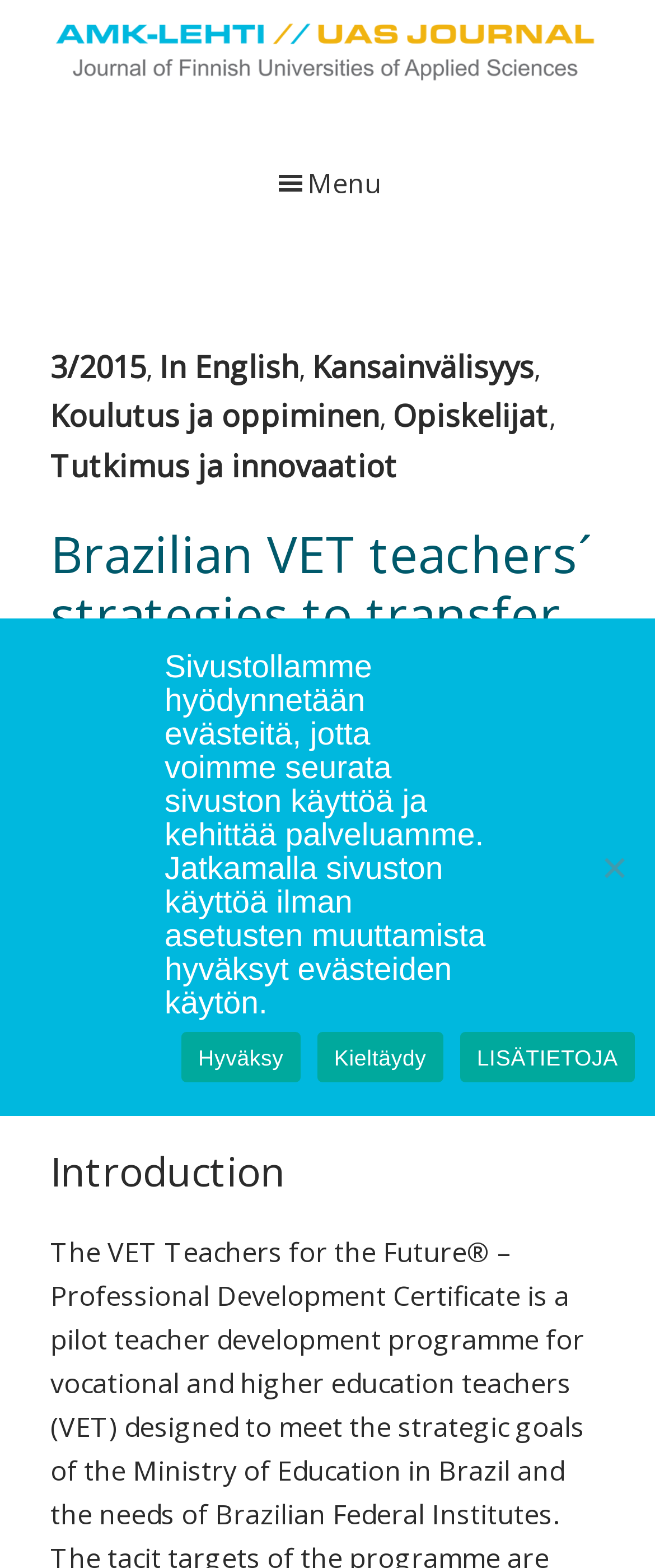Provide a brief response using a word or short phrase to this question:
How many links are there in the main menu?

5